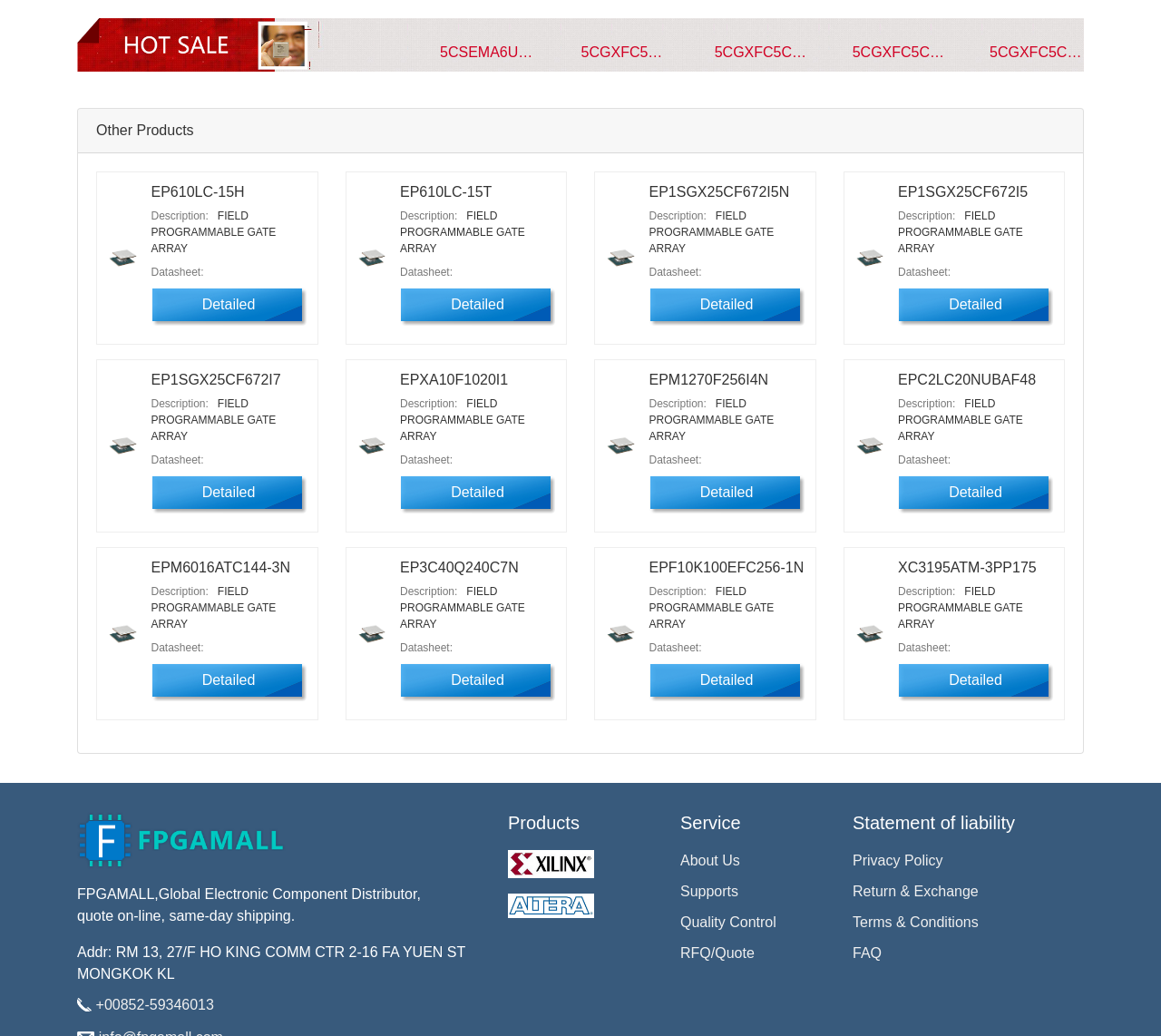Indicate the bounding box coordinates of the clickable region to achieve the following instruction: "Go to EP1SGX25CF672I5N product page."

[0.522, 0.239, 0.547, 0.259]